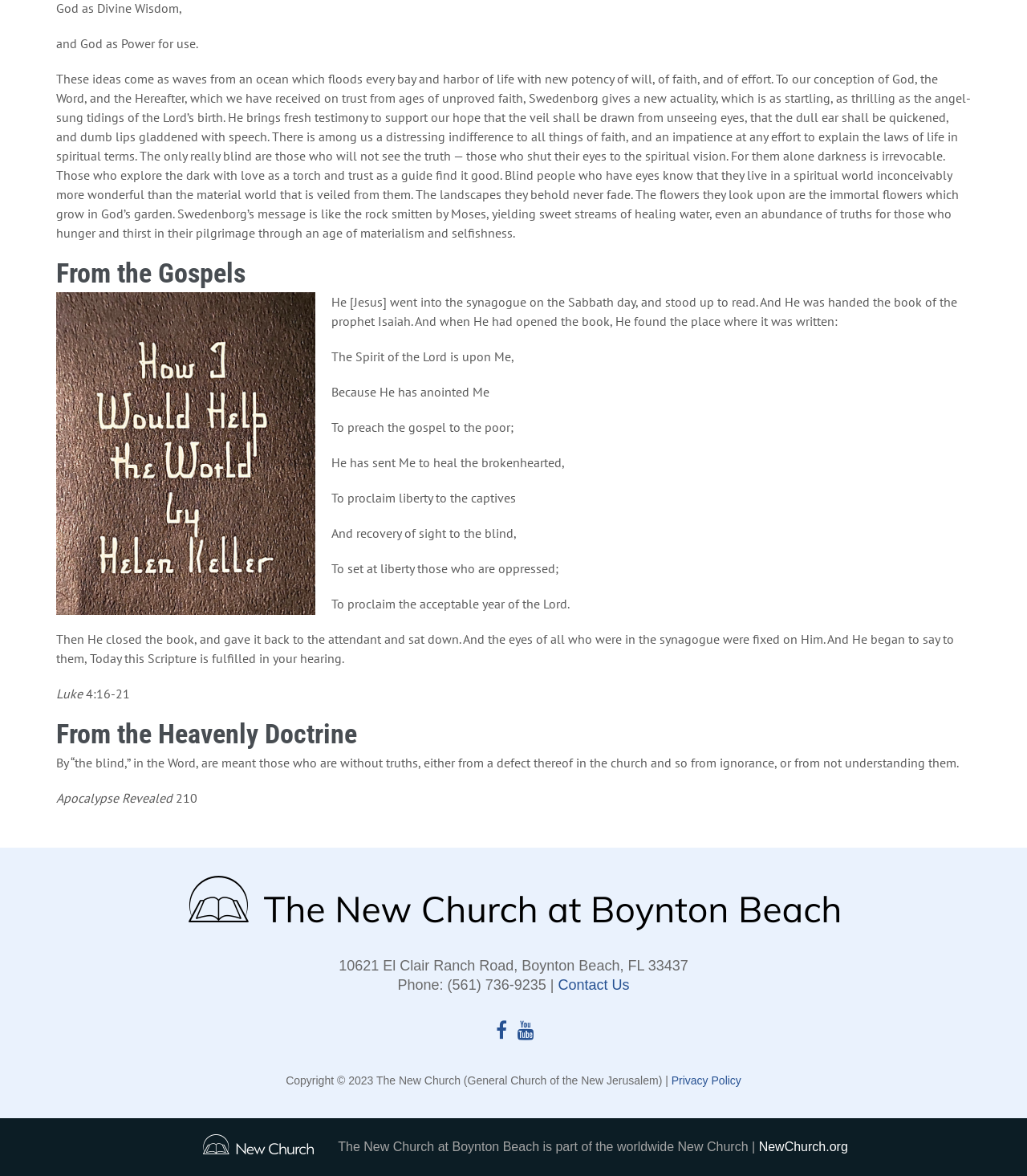Answer the question with a brief word or phrase:
What is the scripture reference mentioned in the passage?

Luke 4:16-21